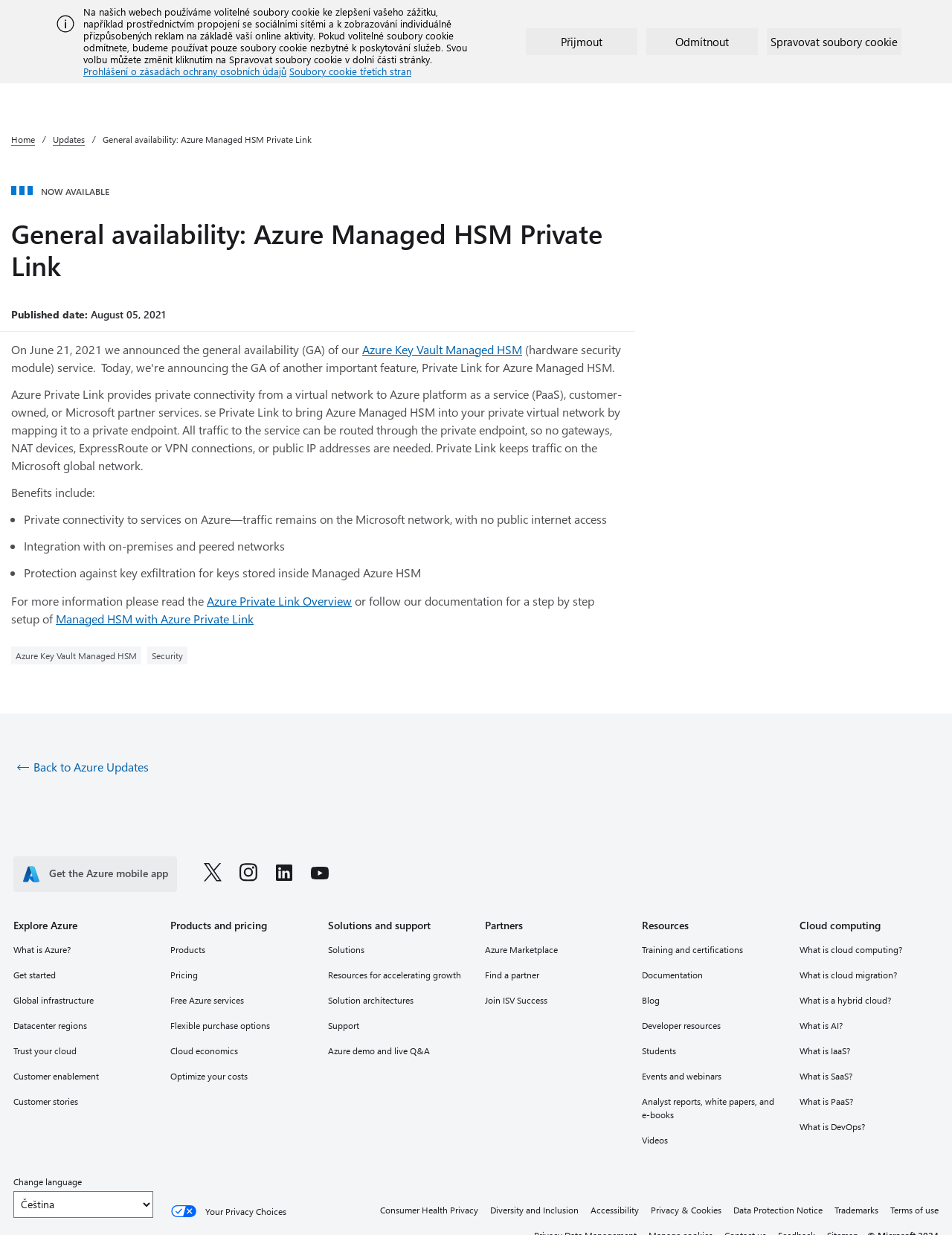Given the element description "Azure" in the screenshot, predict the bounding box coordinates of that UI element.

[0.047, 0.046, 0.084, 0.063]